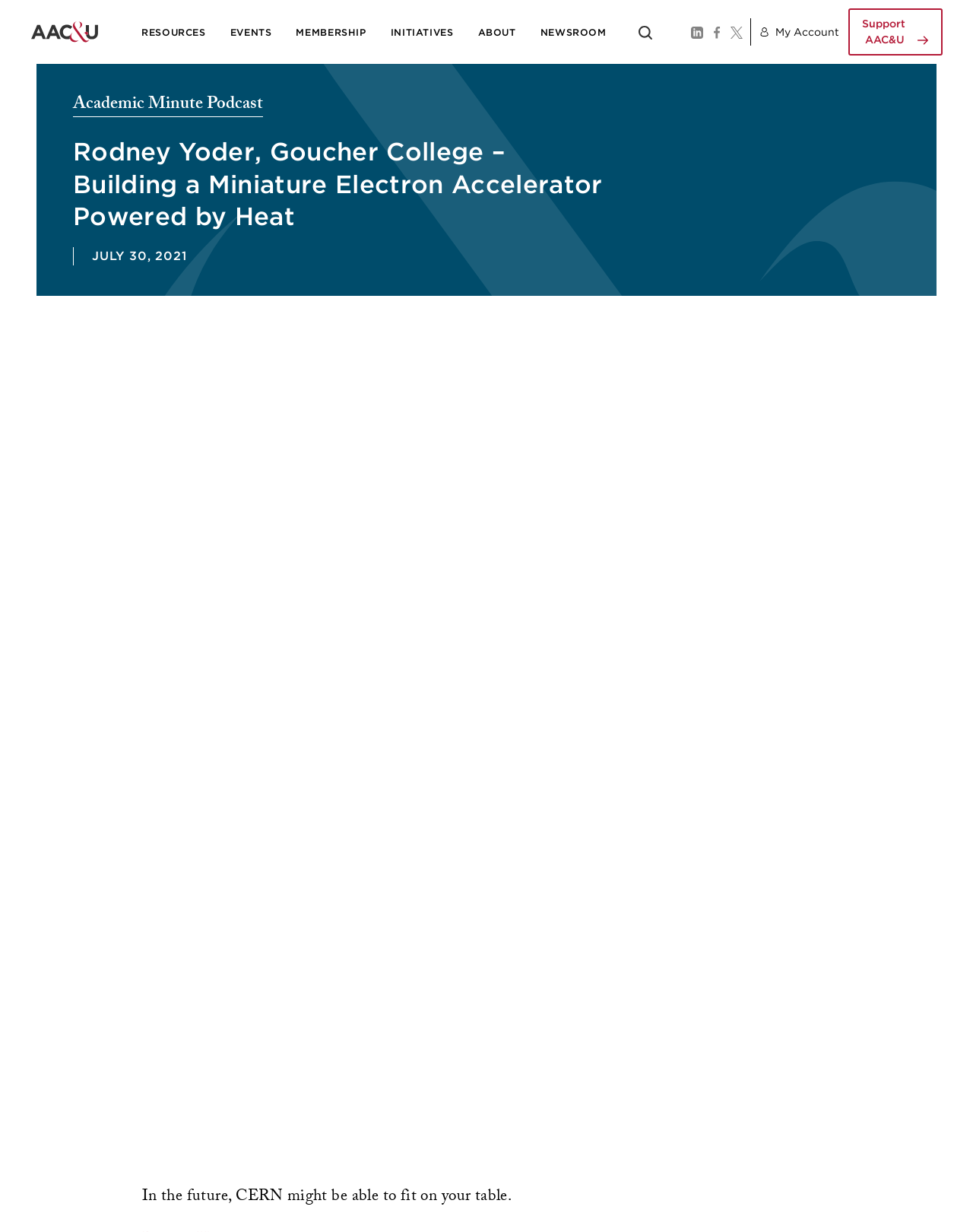Ascertain the bounding box coordinates for the UI element detailed here: "Resources". The coordinates should be provided as [left, top, right, bottom] with each value being a float between 0 and 1.

[0.145, 0.022, 0.211, 0.031]